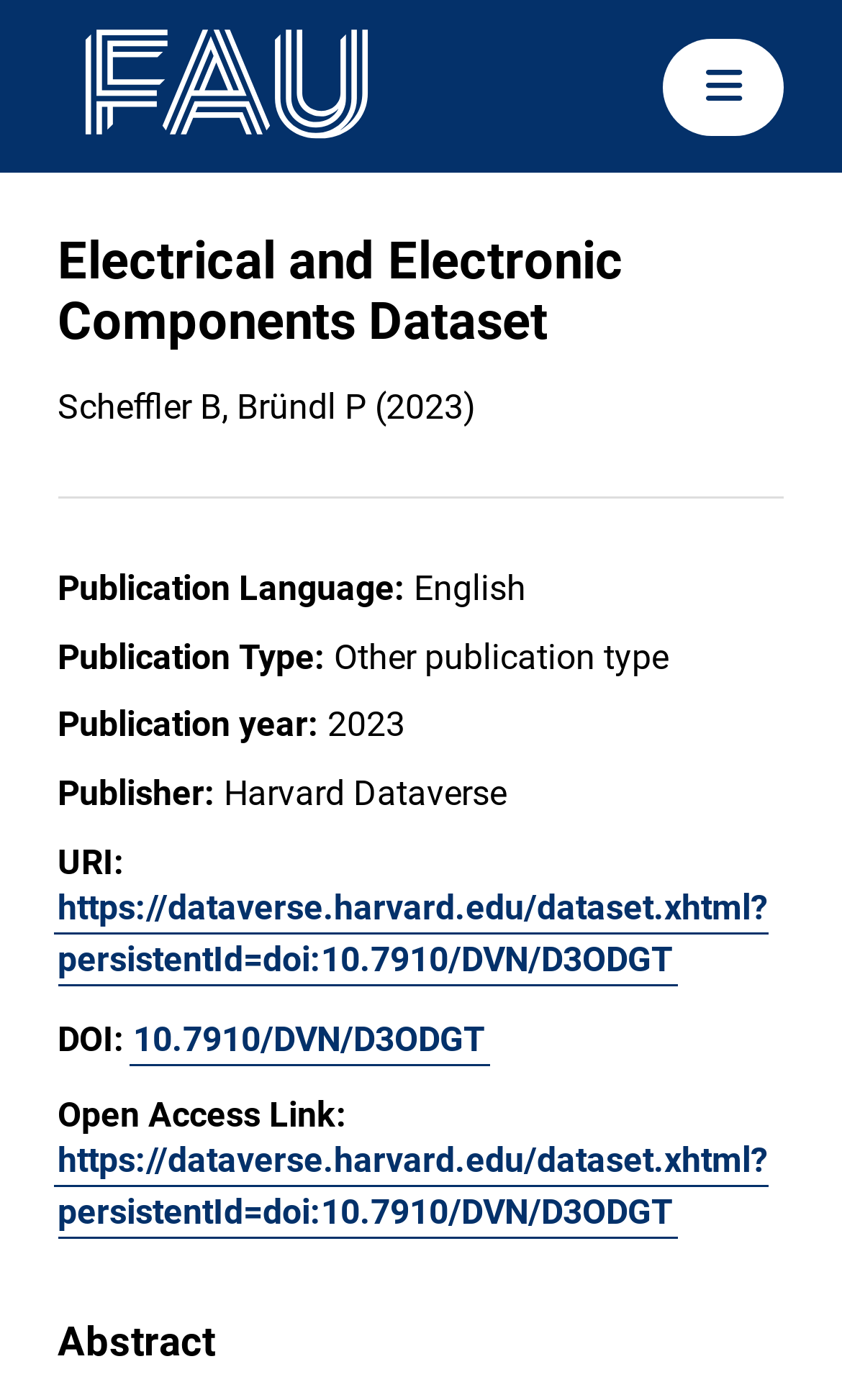Give a detailed account of the webpage's layout and content.

The webpage is about the "Electrical and Electronic Components Dataset" provided by FAU CRIS. At the top left, there is a FAU logo, which is an image linked to the FAU website. On the top right, there is another image, which is not explicitly described. 

Below the logo, the title "Electrical and Electronic Components Dataset" is prominently displayed as a heading. 

Following the title, there is a citation information section, which includes the authors' names "Scheffler B, Bründl P" and the publication year "2023". 

Below the citation information, there are several sections of metadata, including publication language, publication type, publication year, publisher, and URI. Each section consists of a label and a corresponding value, such as "Publication Language: English" and "Publisher: Harvard Dataverse". 

The URI section contains a link to the dataset on Harvard Dataverse. There is also a DOI section with a link to the DOI of the dataset. 

Further down, there is an "Open Access Link" section, which contains another link to the dataset on Harvard Dataverse. 

Finally, at the bottom of the page, there is a heading titled "Abstract", which suggests that the abstract of the dataset may be displayed below, but it is not provided in the accessibility tree.